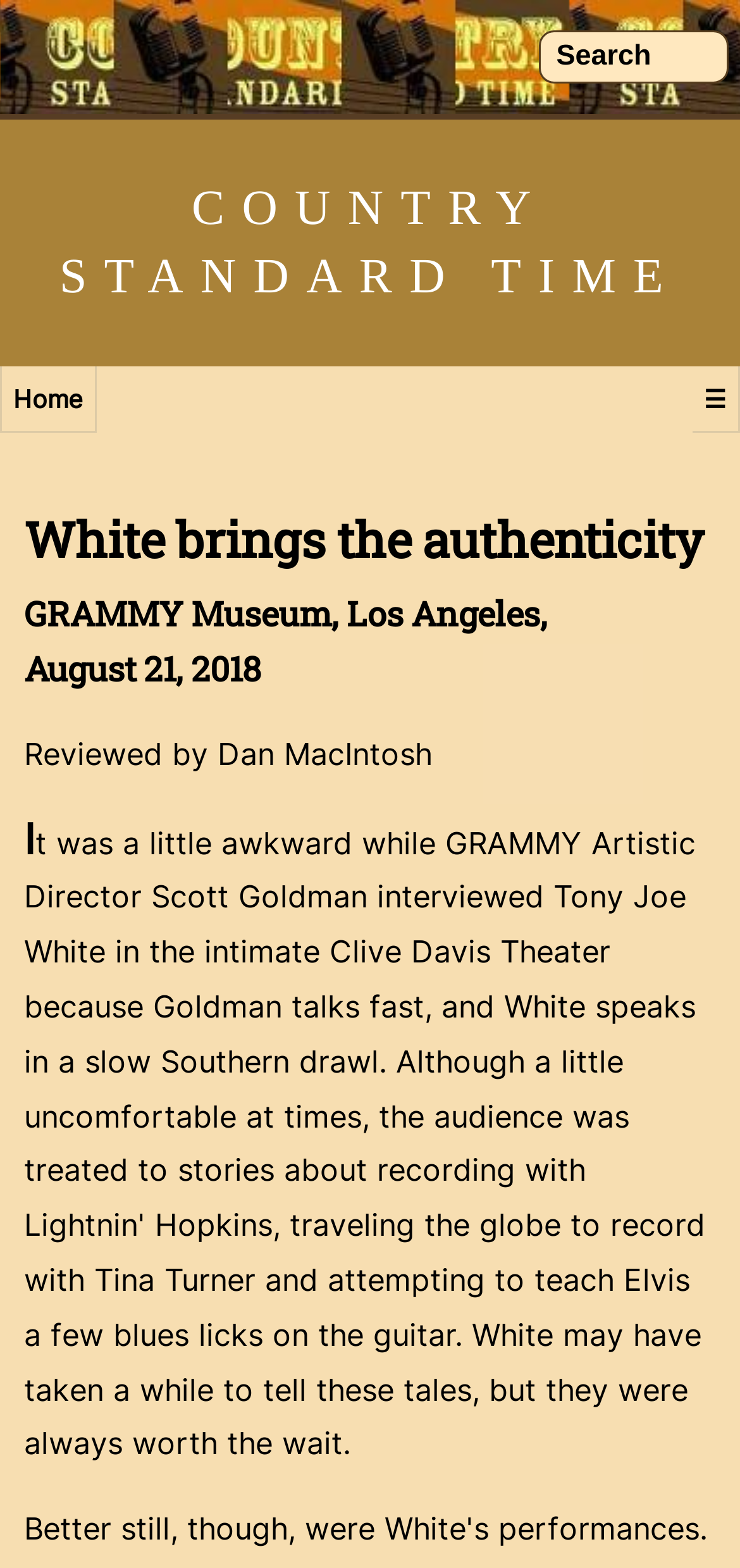Analyze the image and deliver a detailed answer to the question: What is the name of the museum?

I found the answer by looking at the second heading element which contains the text 'GRAMMY Museum, Los Angeles, August 21, 2018'. The museum name is 'GRAMMY Museum'.